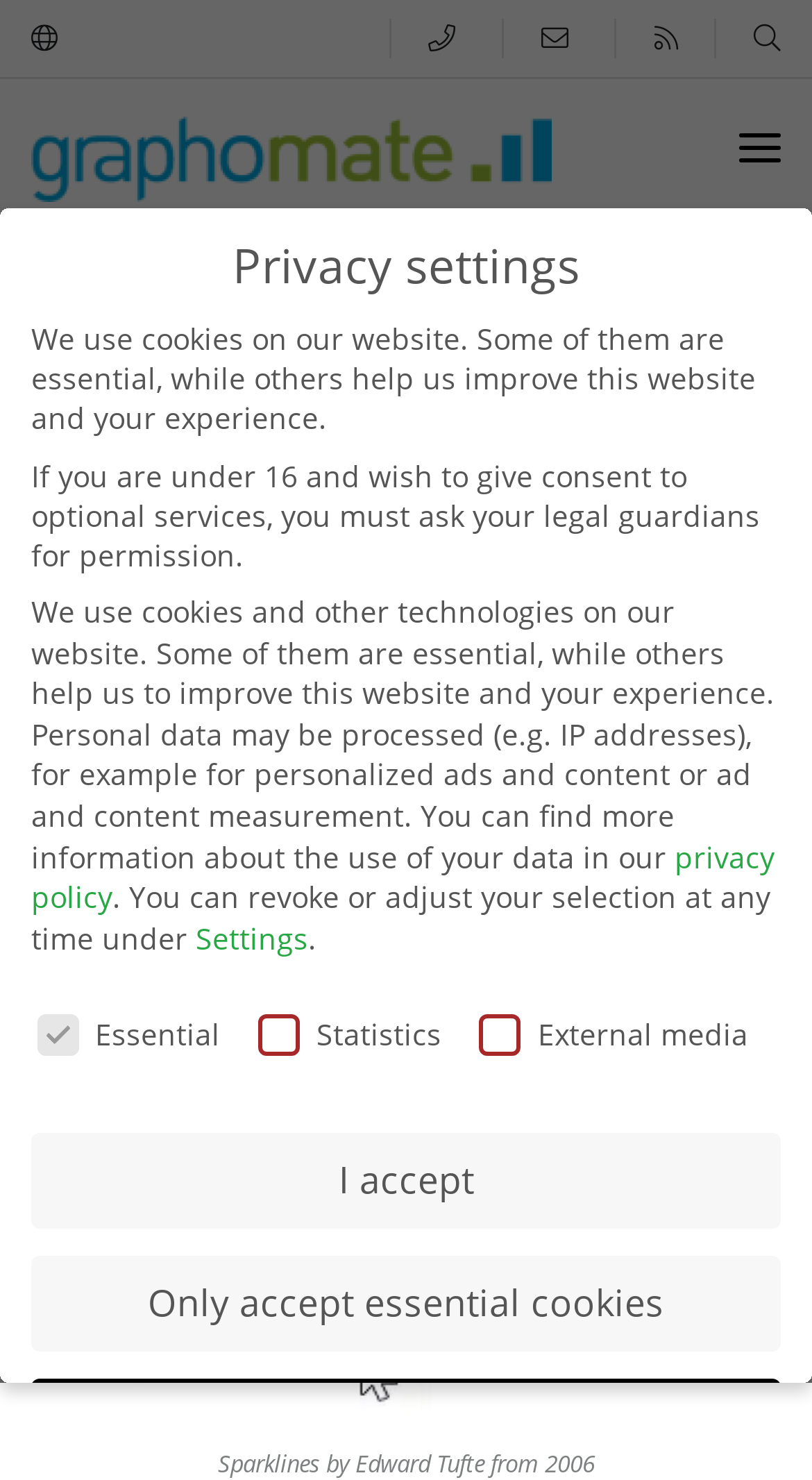Identify the main heading from the webpage and provide its text content.

How to show trends – Sparklines, Worms and Spaghetti